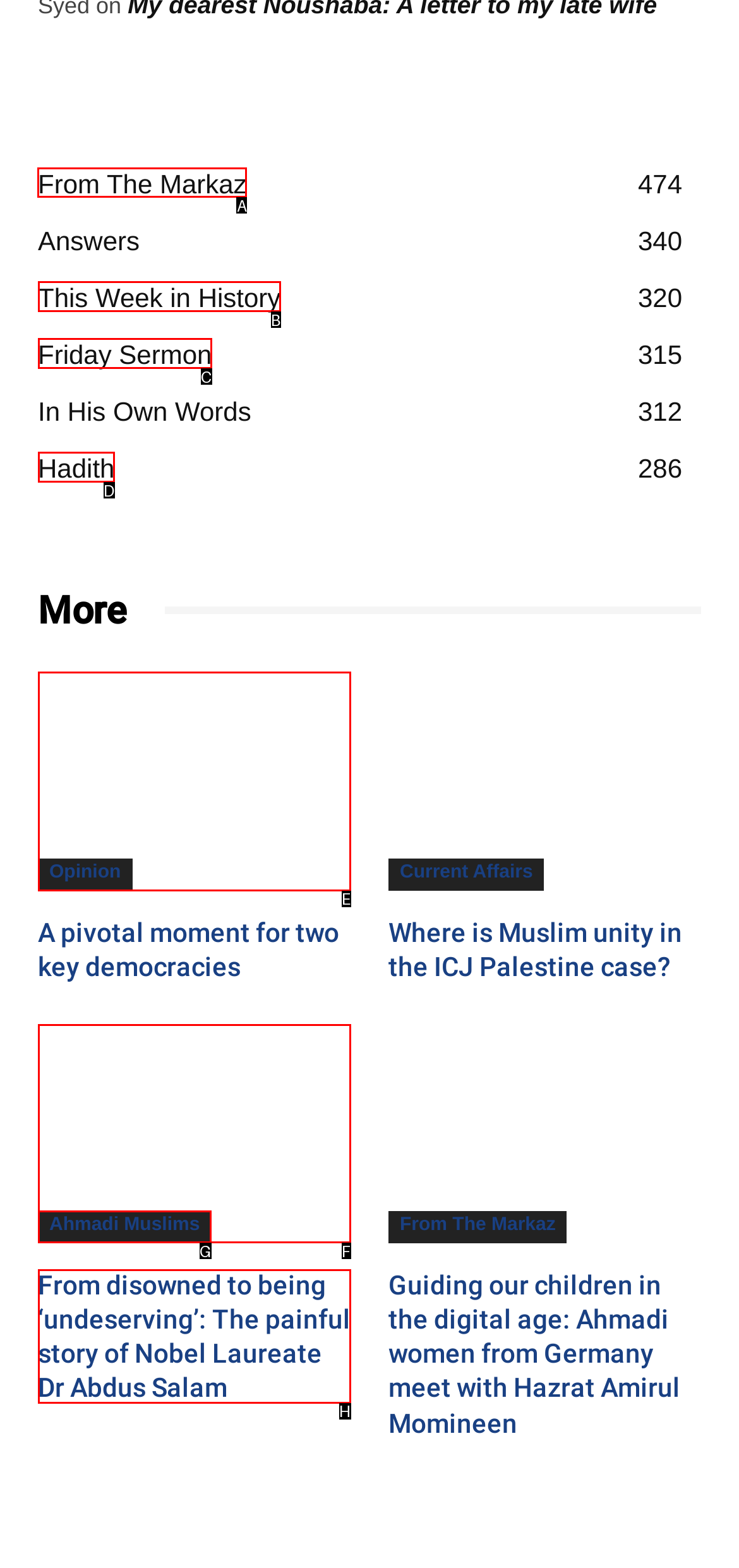Choose the HTML element that should be clicked to achieve this task: Click on 'From The Markaz'
Respond with the letter of the correct choice.

A